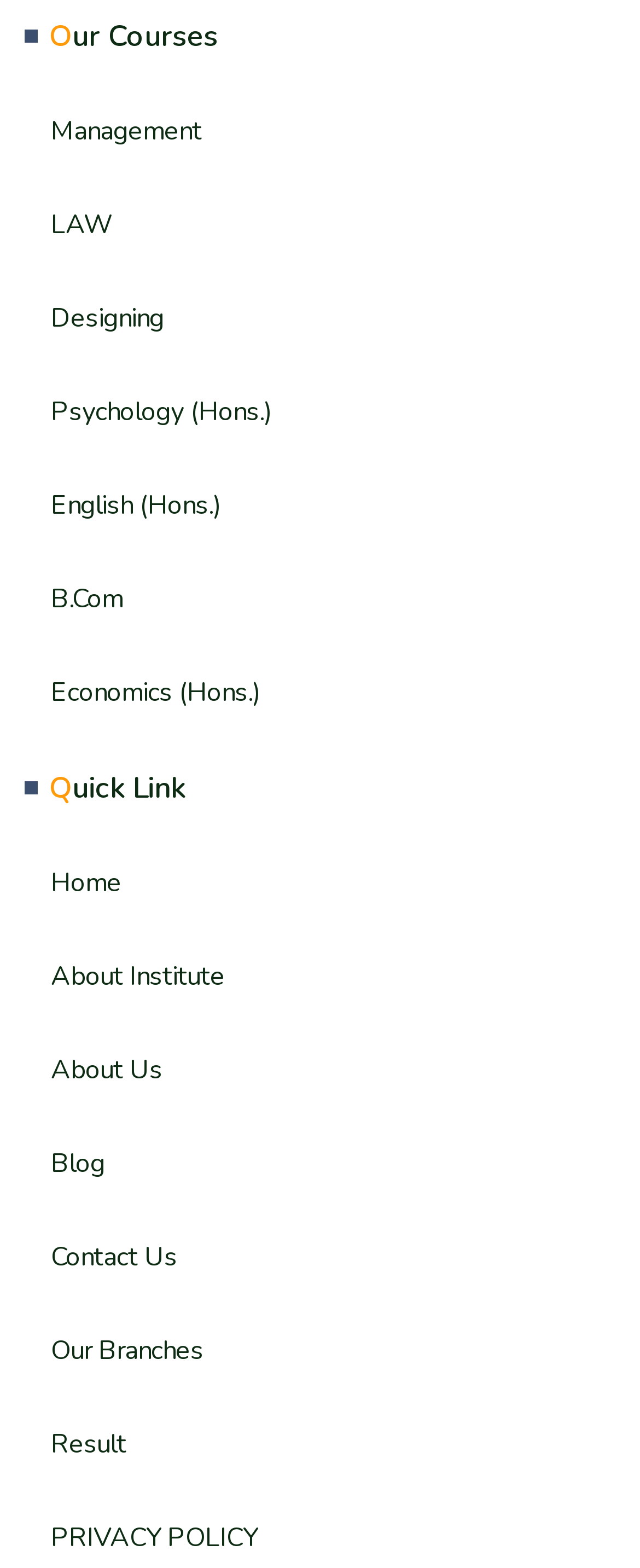Please answer the following question using a single word or phrase: What is the first course listed?

Management